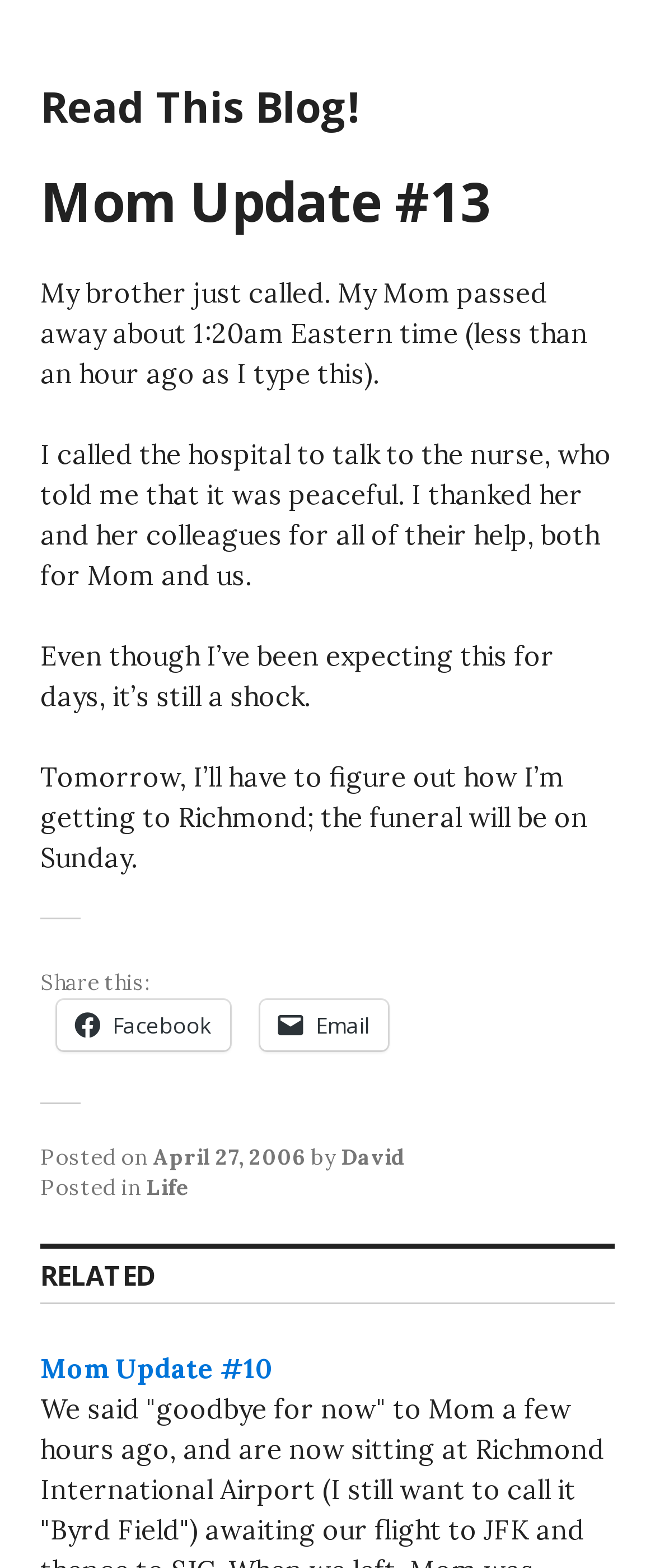How many related blog posts are shown?
Deliver a detailed and extensive answer to the question.

I found the related blog post by looking at the section that says 'RELATED', where I see one related post titled 'Mom Update #10'.